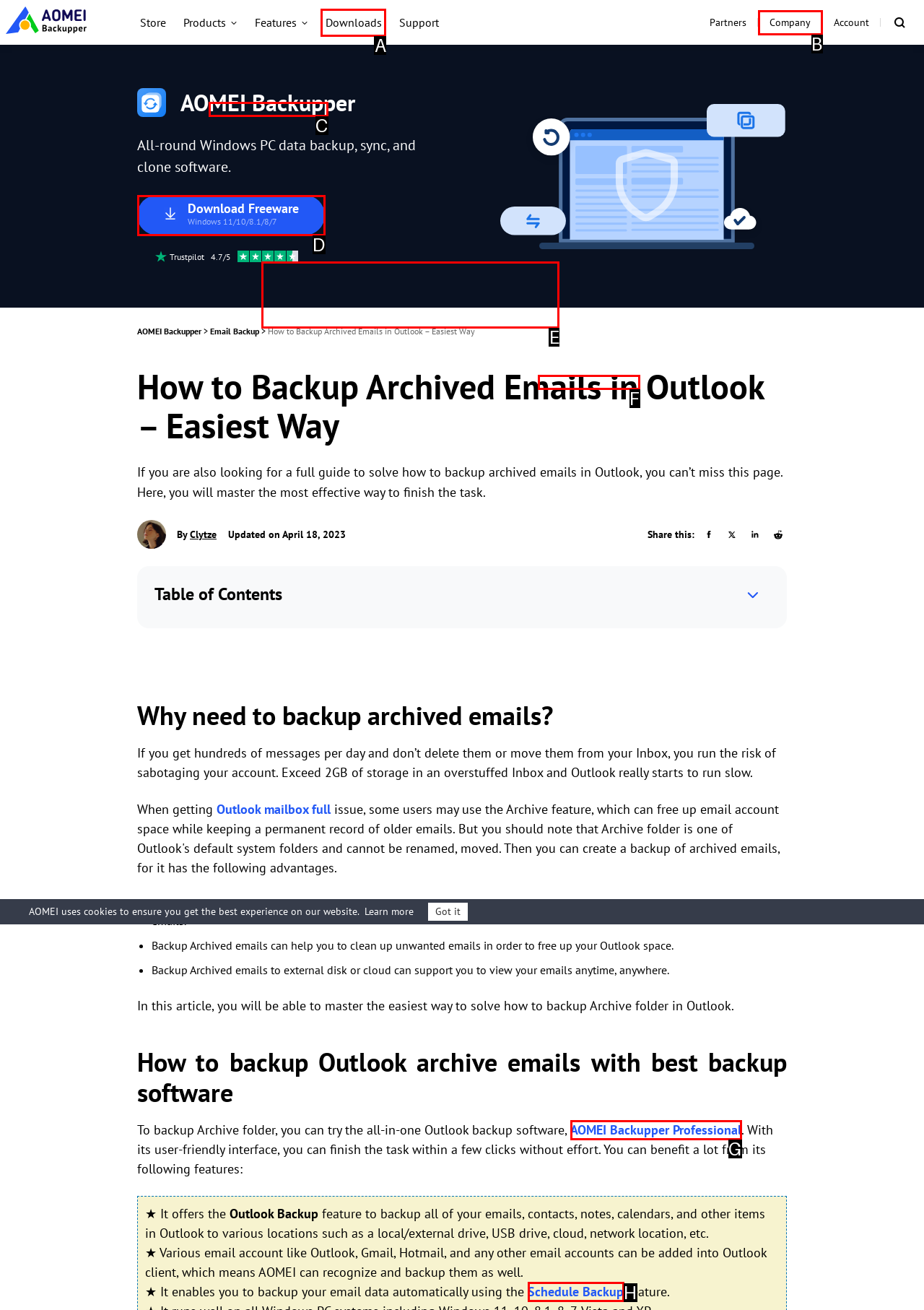What option should you select to complete this task: Click on the 'AOMEI Backupper Standard' link? Indicate your answer by providing the letter only.

C